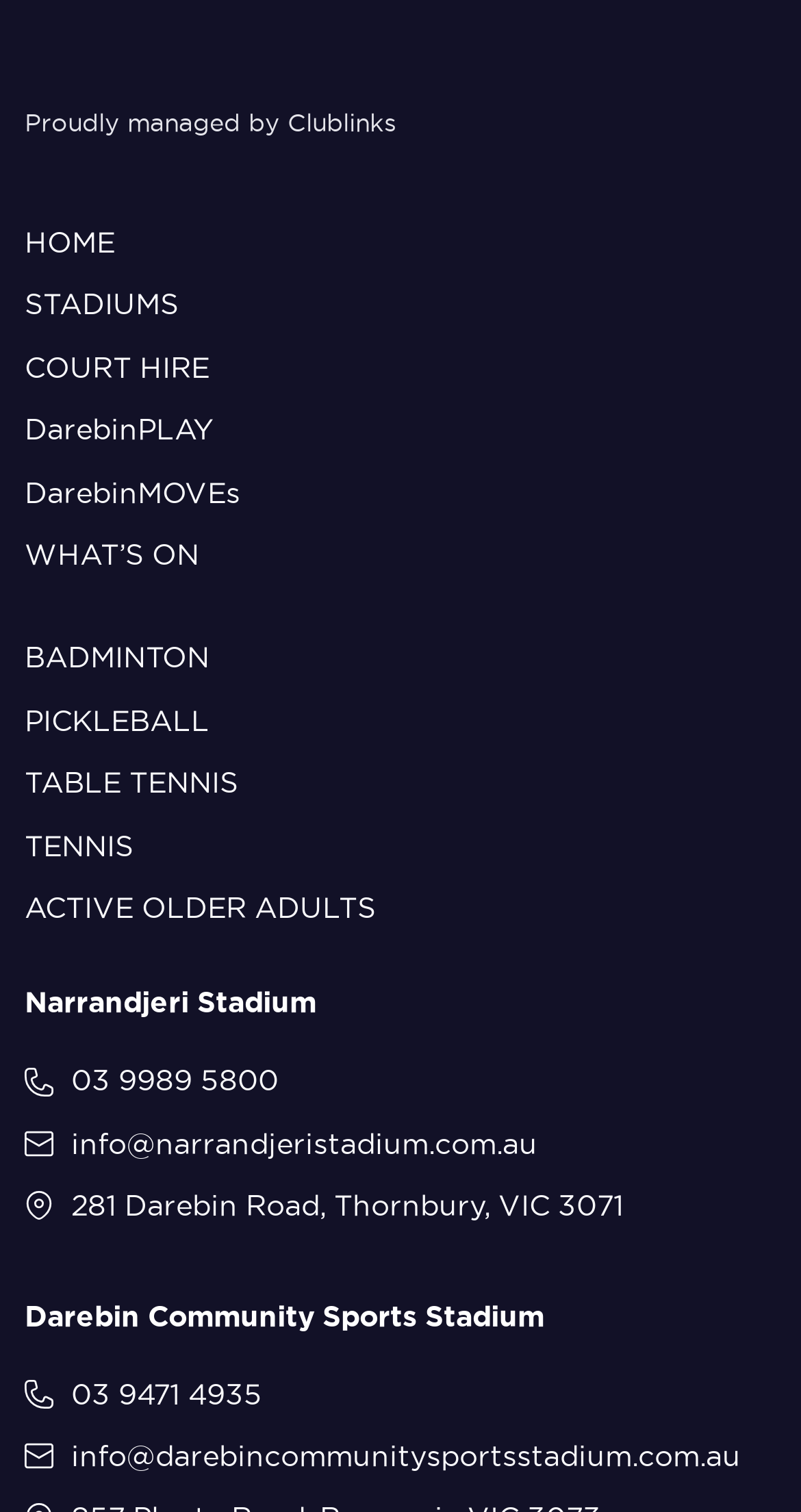What is the phone number of Narrandjeri Stadium?
Please look at the screenshot and answer using one word or phrase.

03 9989 5800